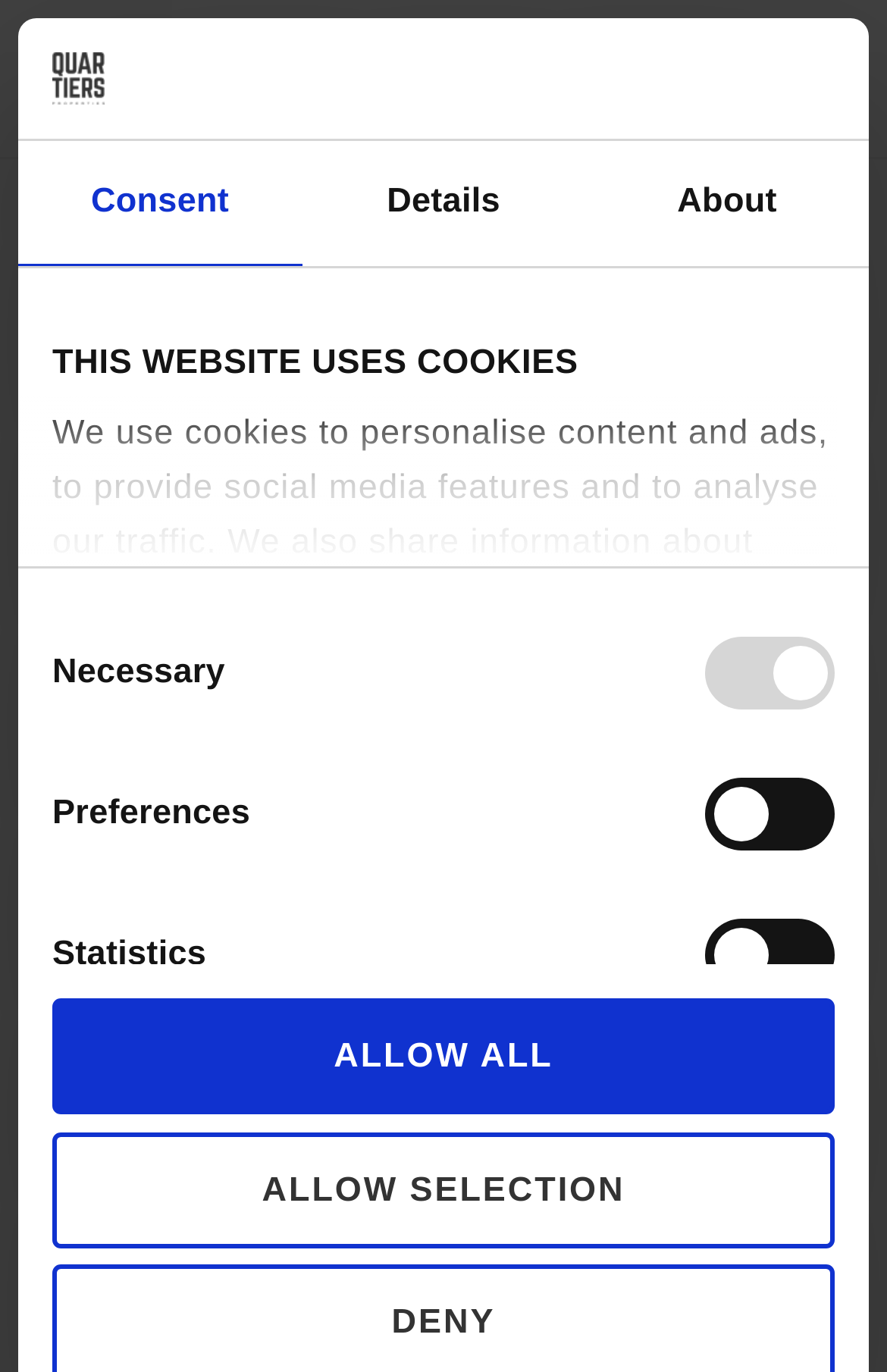Find the bounding box coordinates of the element I should click to carry out the following instruction: "Click the ALLOW SELECTION button".

[0.059, 0.825, 0.941, 0.909]